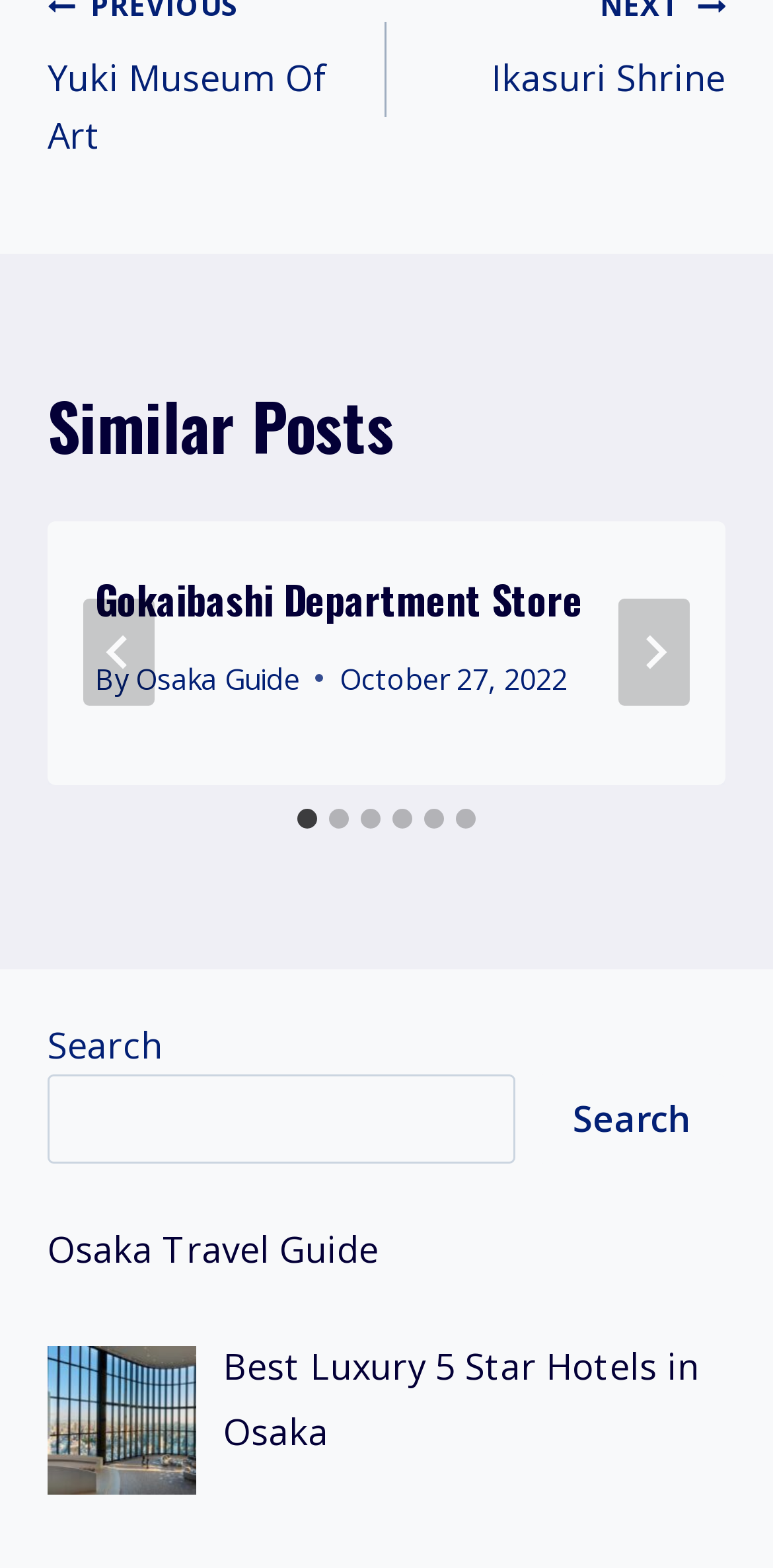Locate the bounding box coordinates of the clickable region necessary to complete the following instruction: "View Osaka Travel Guide". Provide the coordinates in the format of four float numbers between 0 and 1, i.e., [left, top, right, bottom].

[0.062, 0.781, 0.49, 0.812]